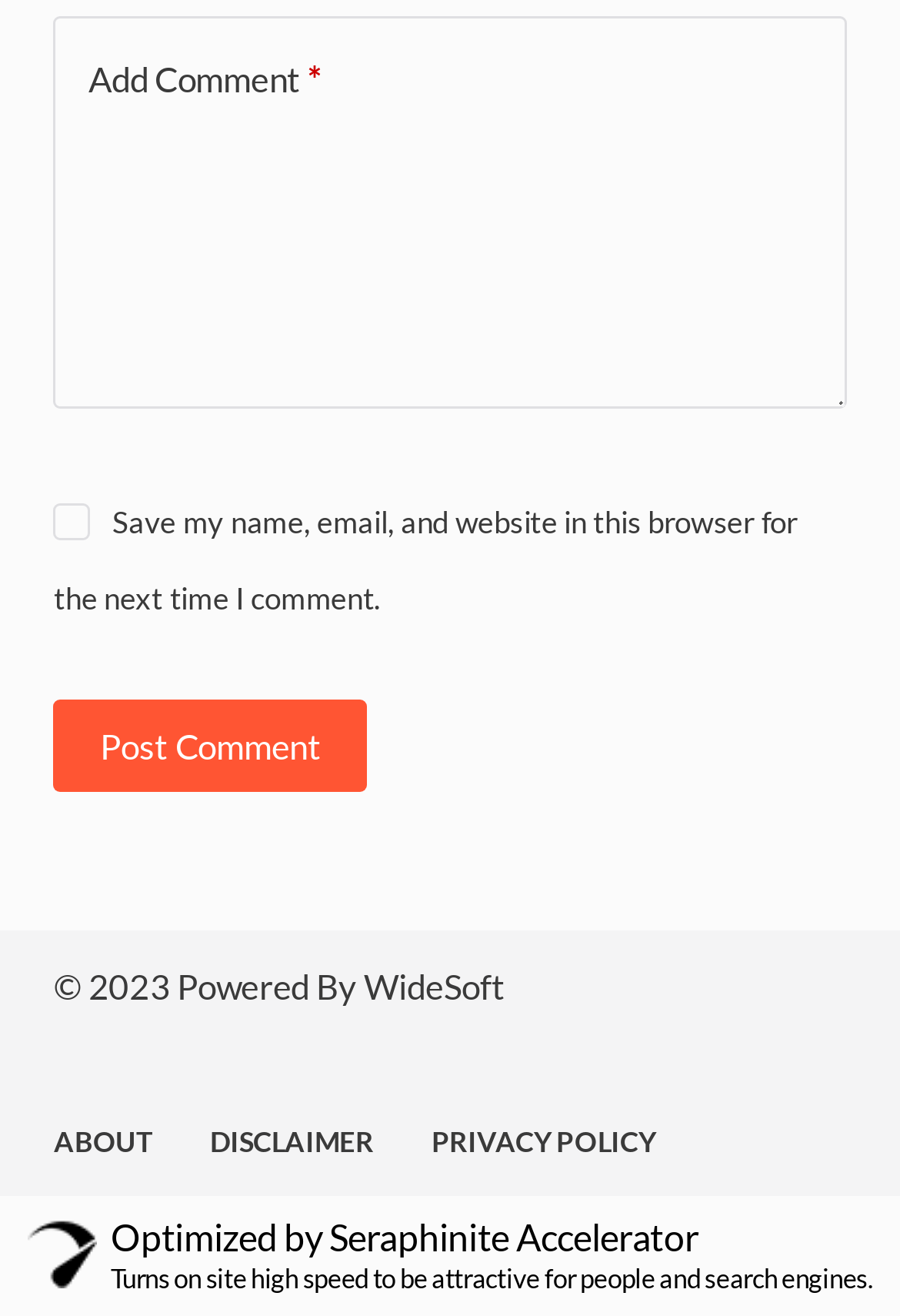What is the function of the 'Post Comment' button?
Please use the image to provide an in-depth answer to the question.

The 'Post Comment' button is located below the comment textbox and is likely used to submit the user's comment to the website.